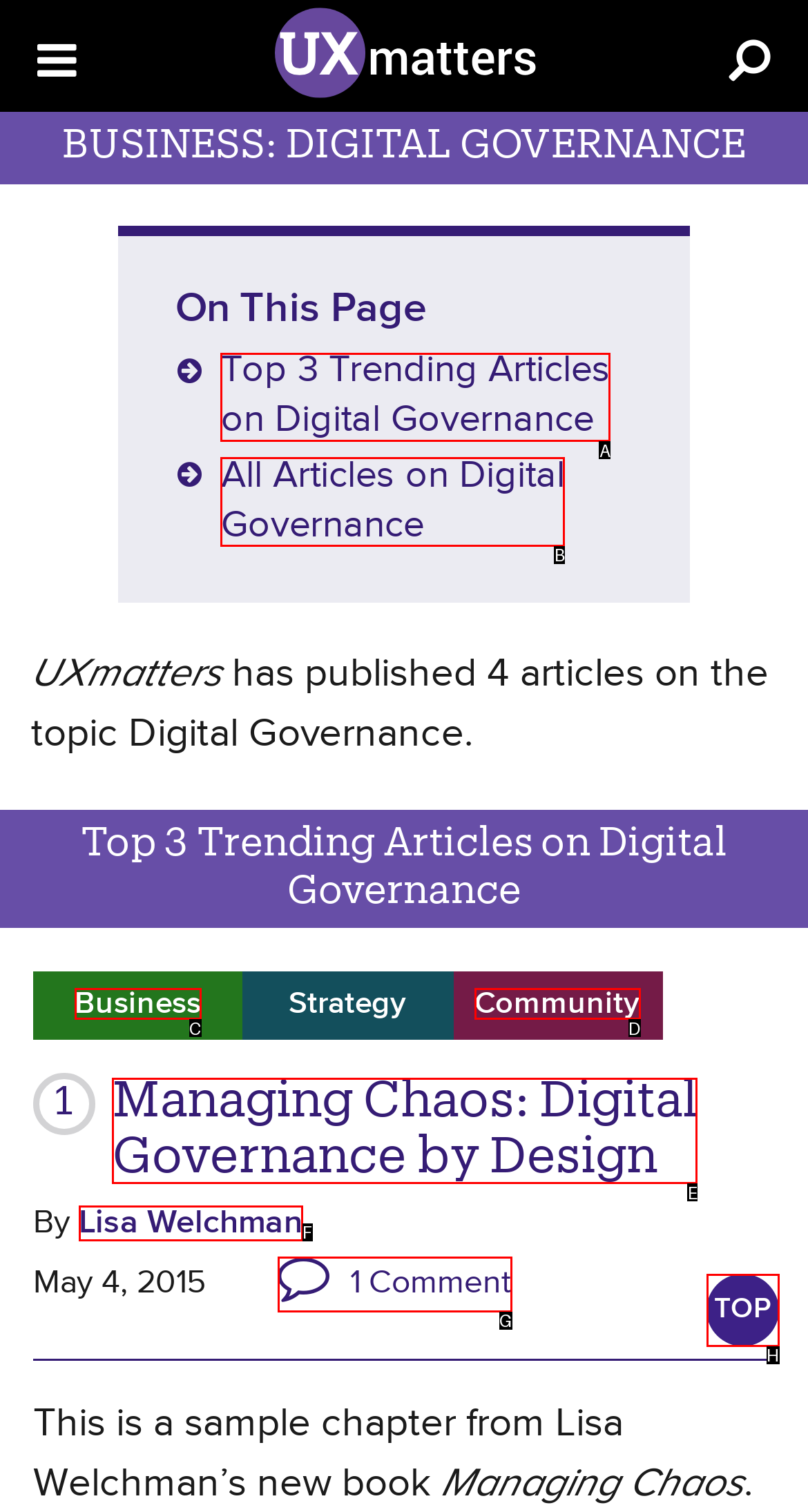Indicate which red-bounded element should be clicked to perform the task: Read article 'Managing Chaos: Digital Governance by Design' Answer with the letter of the correct option.

E